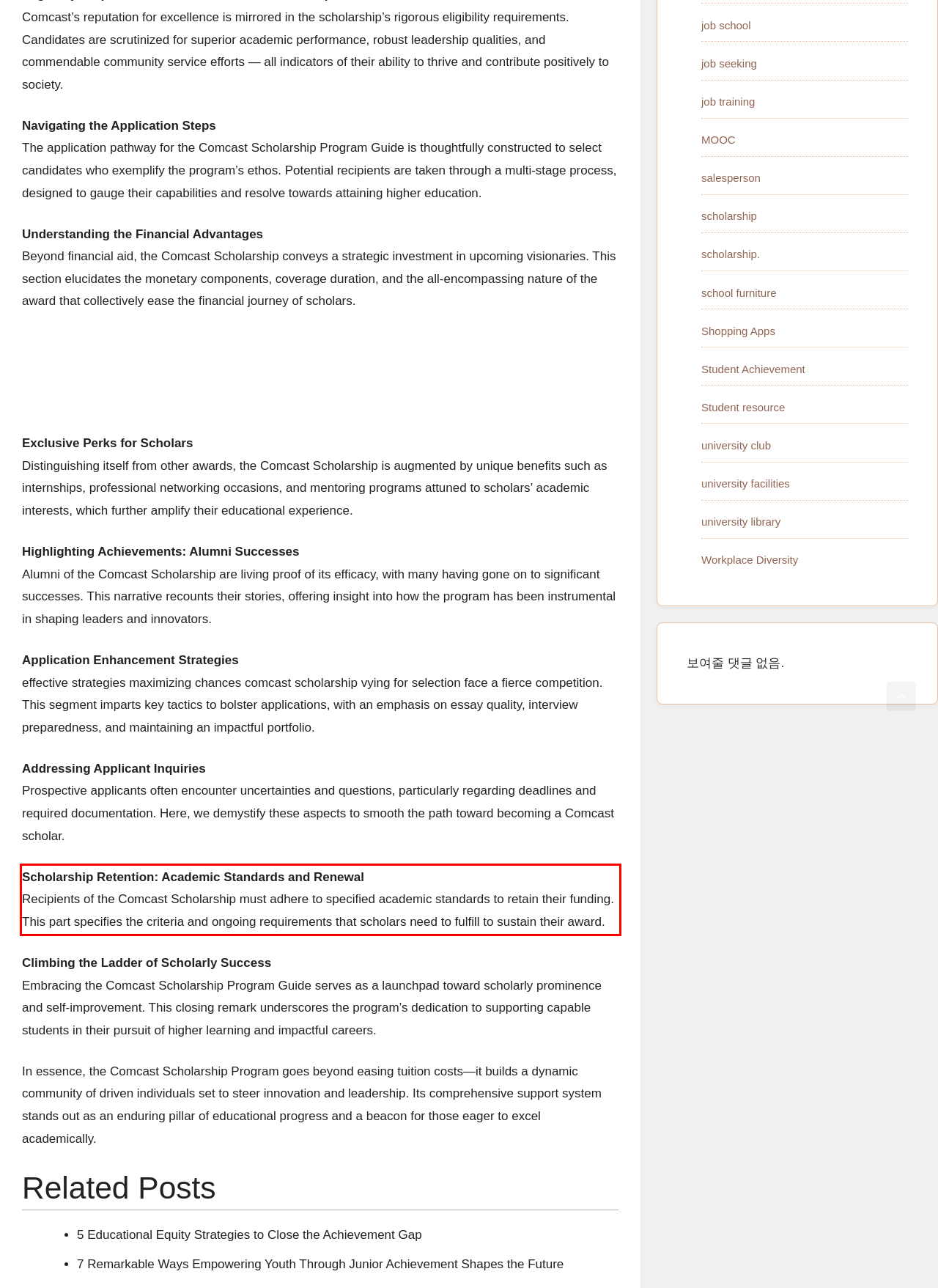You are provided with a screenshot of a webpage that includes a red bounding box. Extract and generate the text content found within the red bounding box.

Scholarship Retention: Academic Standards and Renewal Recipients of the Comcast Scholarship must adhere to specified academic standards to retain their funding. This part specifies the criteria and ongoing requirements that scholars need to fulfill to sustain their award.